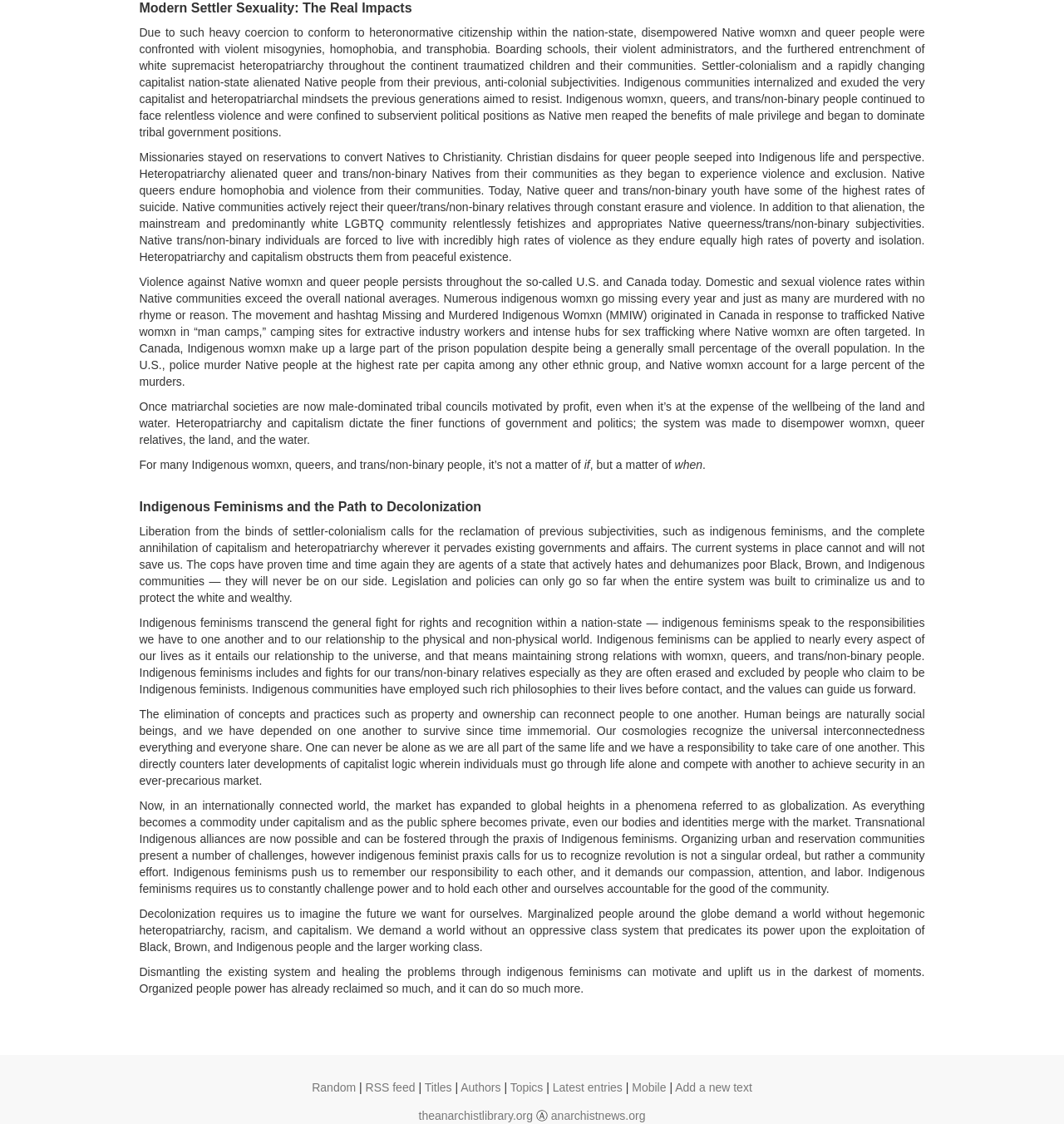What is the main topic of this webpage?
Using the details from the image, give an elaborate explanation to answer the question.

Based on the content of the webpage, it appears to be discussing the topic of Indigenous feminisms and its relation to decolonization, heteropatriarchy, and capitalism. The webpage provides a detailed analysis of the historical and ongoing struggles of Indigenous womxn, queers, and trans/non-binary people, and how Indigenous feminisms can be a path to decolonization and liberation.